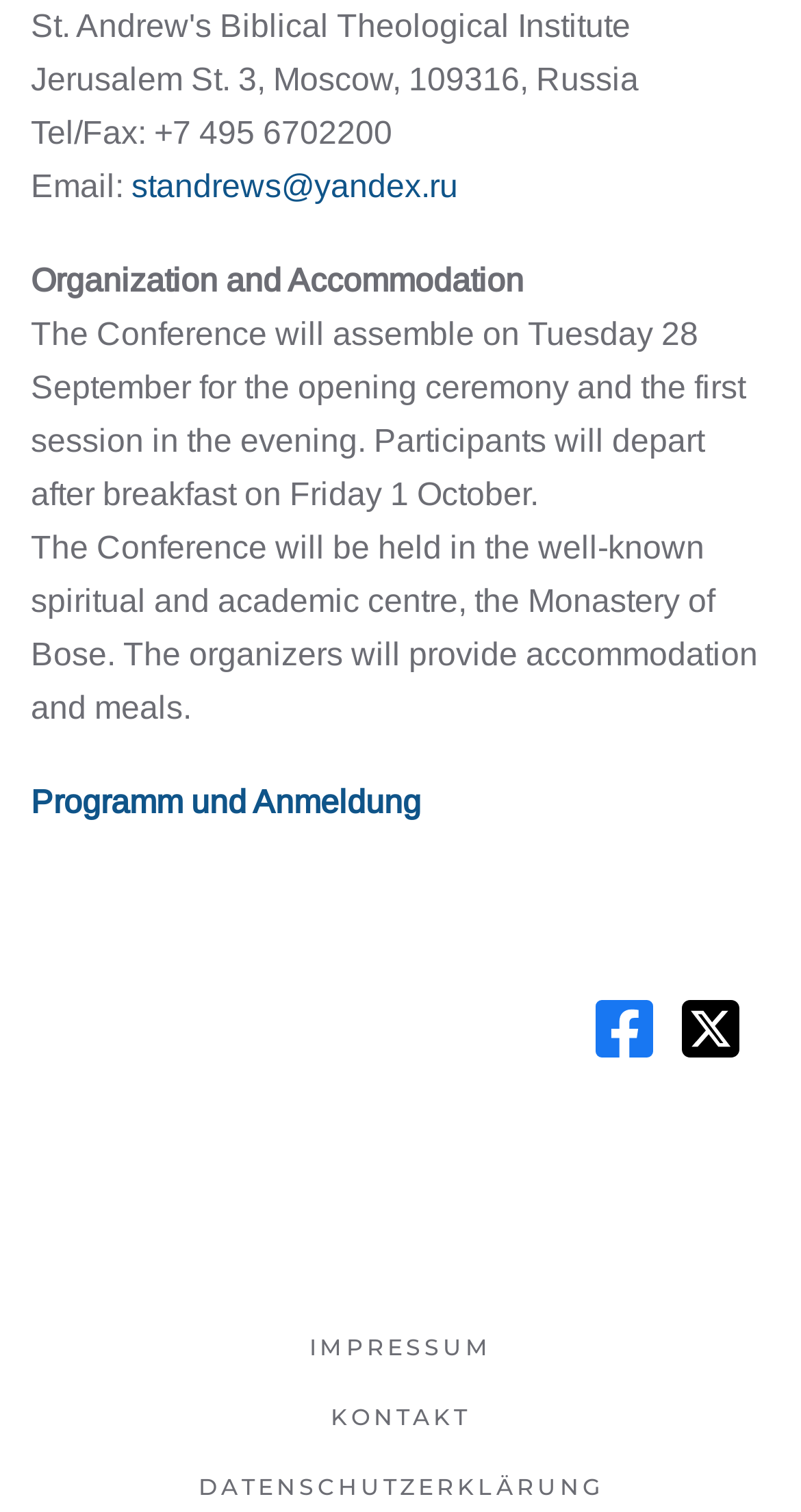What is the phone number for contact?
Answer with a single word or phrase by referring to the visual content.

+7 495 6702200